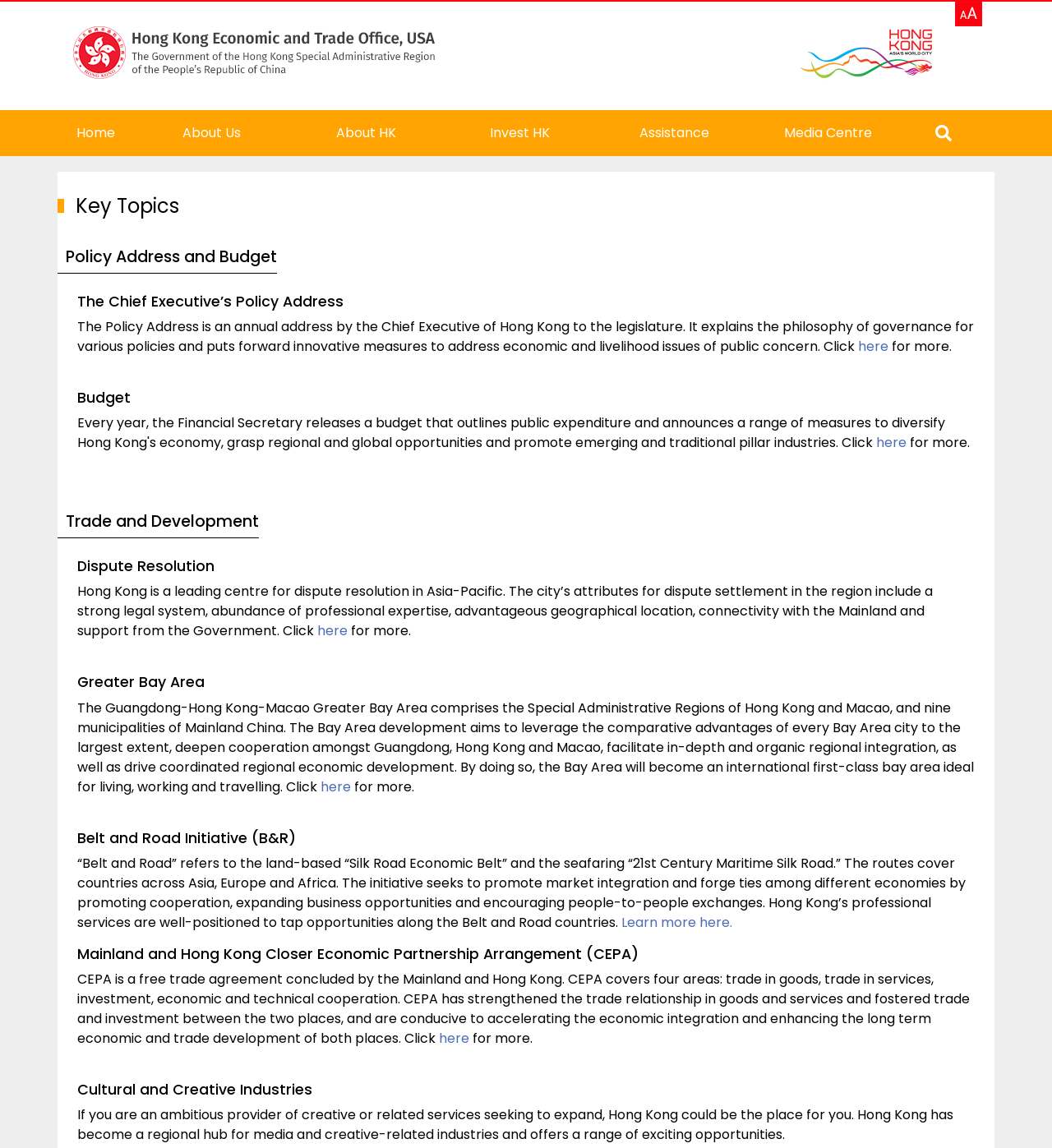What is the Belt and Road Initiative?
Please provide a single word or phrase based on the screenshot.

A market integration initiative